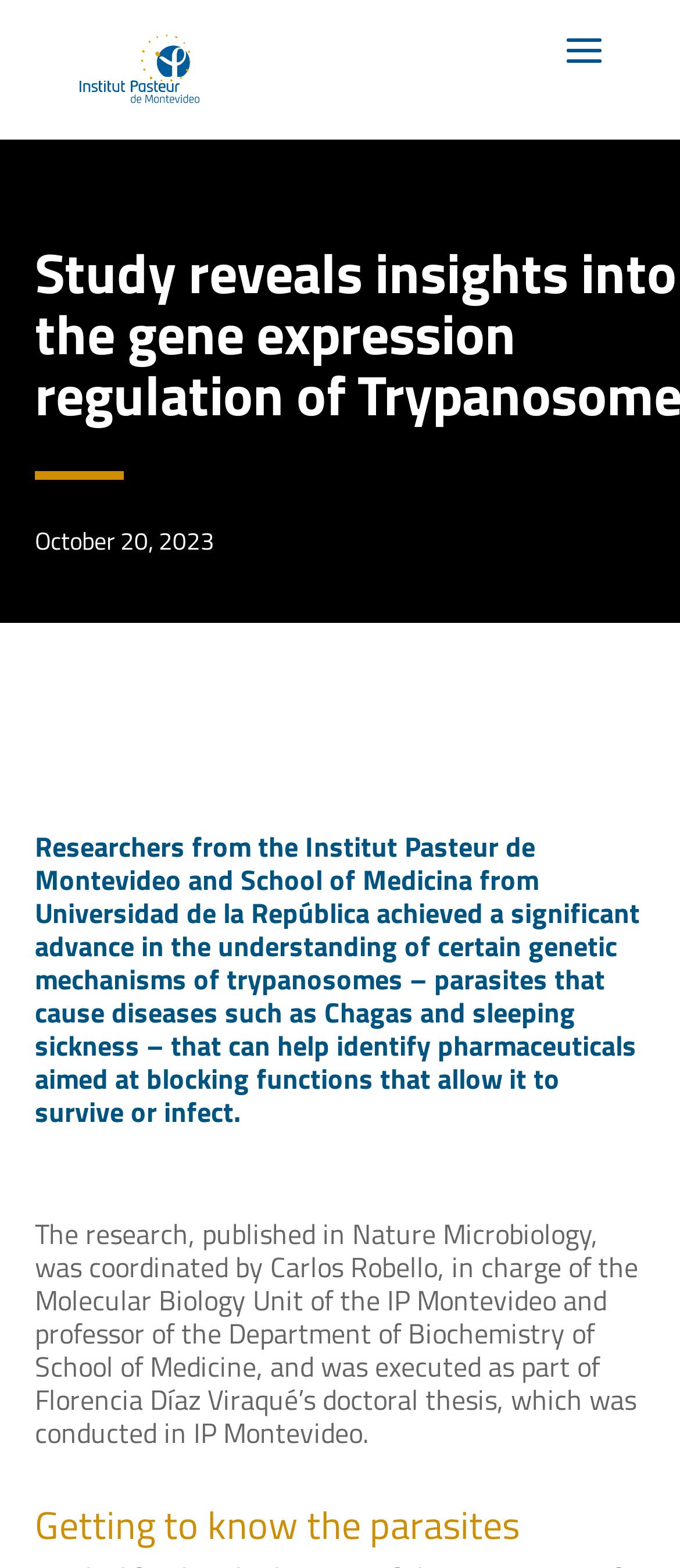Provide your answer in one word or a succinct phrase for the question: 
What is the date of the research publication?

October 20, 2023